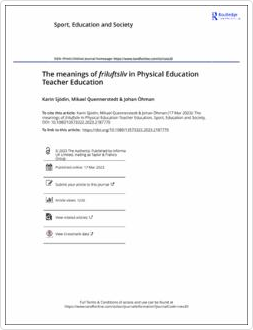Offer a detailed narrative of what is shown in the image.

The image showcases the cover page of the journal article titled "The meanings of friluftsliv in Physical Education Teacher Education," authored by Karin Sjödin, Mikael Quennerstedt, and Johan Öhman. Published in the journal "Sport, Education and Society," this piece investigates the implications of friluftsliv (outdoor life) in the context of Physical Education Teacher Education (PETE). The layout also includes publication details and links to the article, emphasizing its scholarly significance.